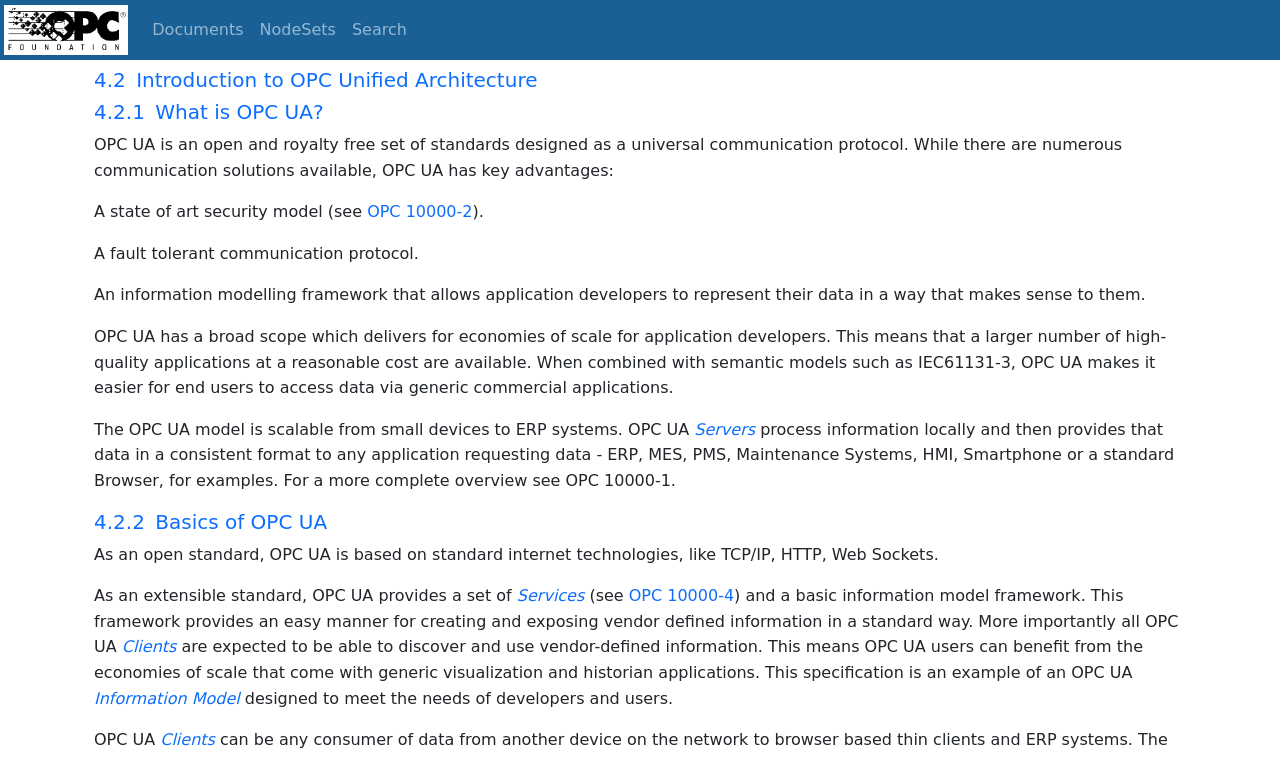Can you find the bounding box coordinates for the element that needs to be clicked to execute this instruction: "Go to Documents page"? The coordinates should be given as four float numbers between 0 and 1, i.e., [left, top, right, bottom].

[0.113, 0.012, 0.197, 0.067]